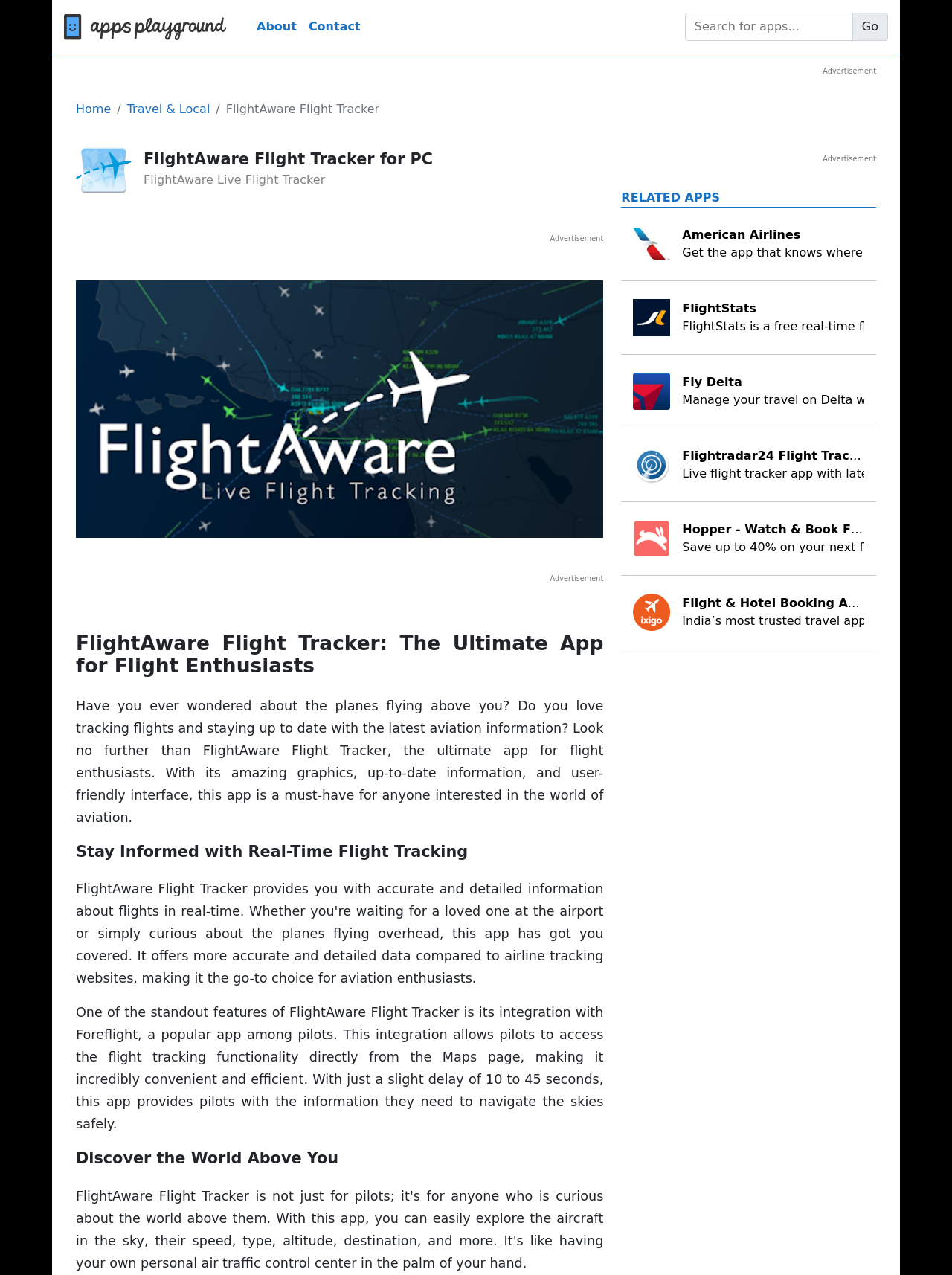Locate the bounding box coordinates of the element to click to perform the following action: 'Click on Contact'. The coordinates should be given as four float values between 0 and 1, in the form of [left, top, right, bottom].

[0.318, 0.009, 0.385, 0.033]